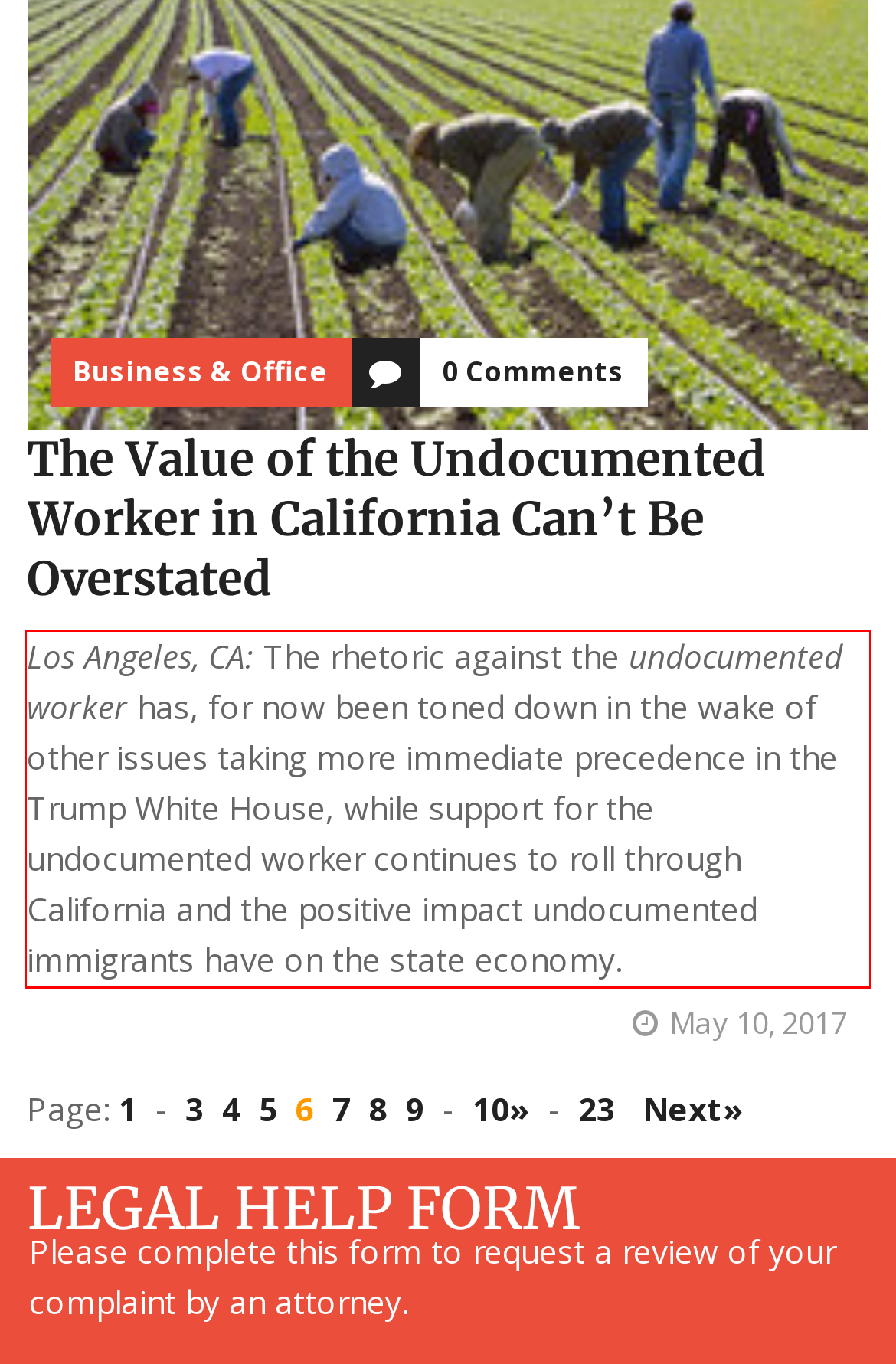Within the screenshot of the webpage, there is a red rectangle. Please recognize and generate the text content inside this red bounding box.

Los Angeles, CA: The rhetoric against the undocumented worker has, for now been toned down in the wake of other issues taking more immediate precedence in the Trump White House, while support for the undocumented worker continues to roll through California and the positive impact undocumented immigrants have on the state economy.